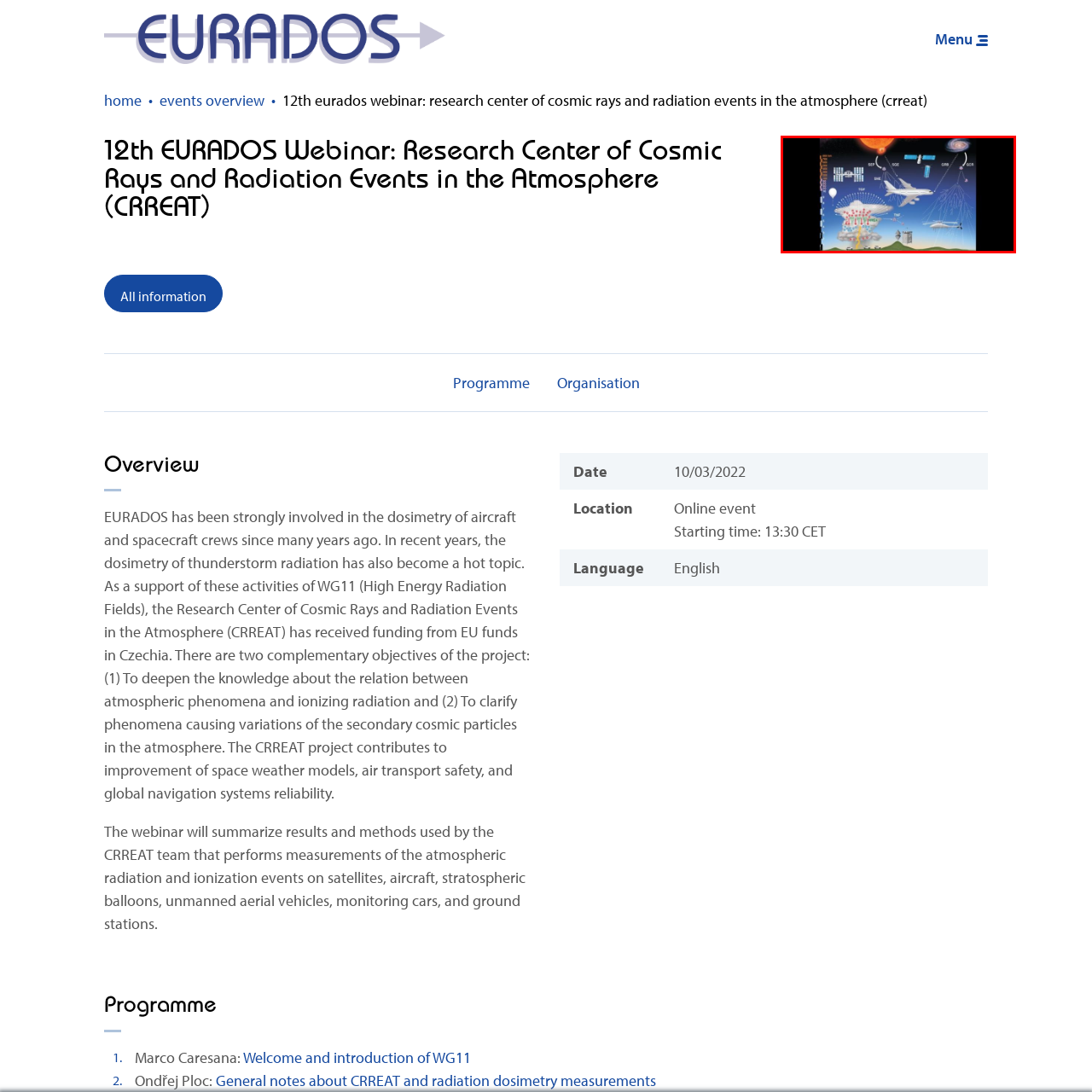Describe in detail the visual elements within the red-lined box.

This image illustrates the intricate relationship between cosmic rays and atmospheric phenomena. At the top, the Sun emits radiation, influencing various processes on Earth. The graphic features a commercial aircraft flying through cosmic radiation, signifying the impact of these rays on aviation. Below, elements of a thunderstorm with a complex structure, symbolizing how atmospheric events can enhance radiation effects, are depicted. The image also includes representations of satellites and ground monitoring stations, emphasizing the global scope of radiation monitoring by organizations such as CRREAT (Research Center of Cosmic Rays and Radiation Events in the Atmosphere). This visual serves as an educational tool, enhancing understanding of how cosmic events are studied and their implications for air transport safety and space weather models.